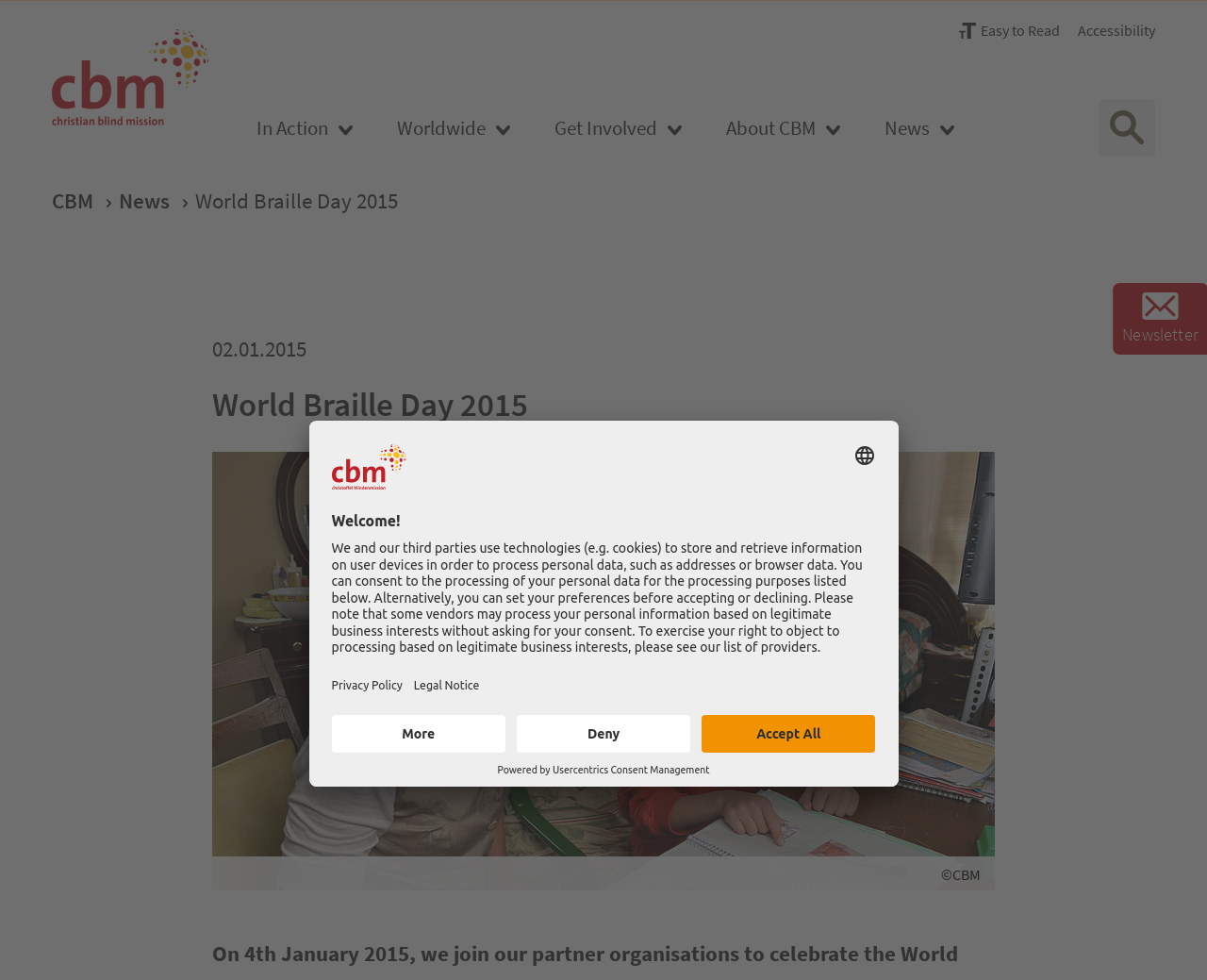Locate the bounding box coordinates of the element I should click to achieve the following instruction: "Select a language".

[0.707, 0.453, 0.725, 0.476]